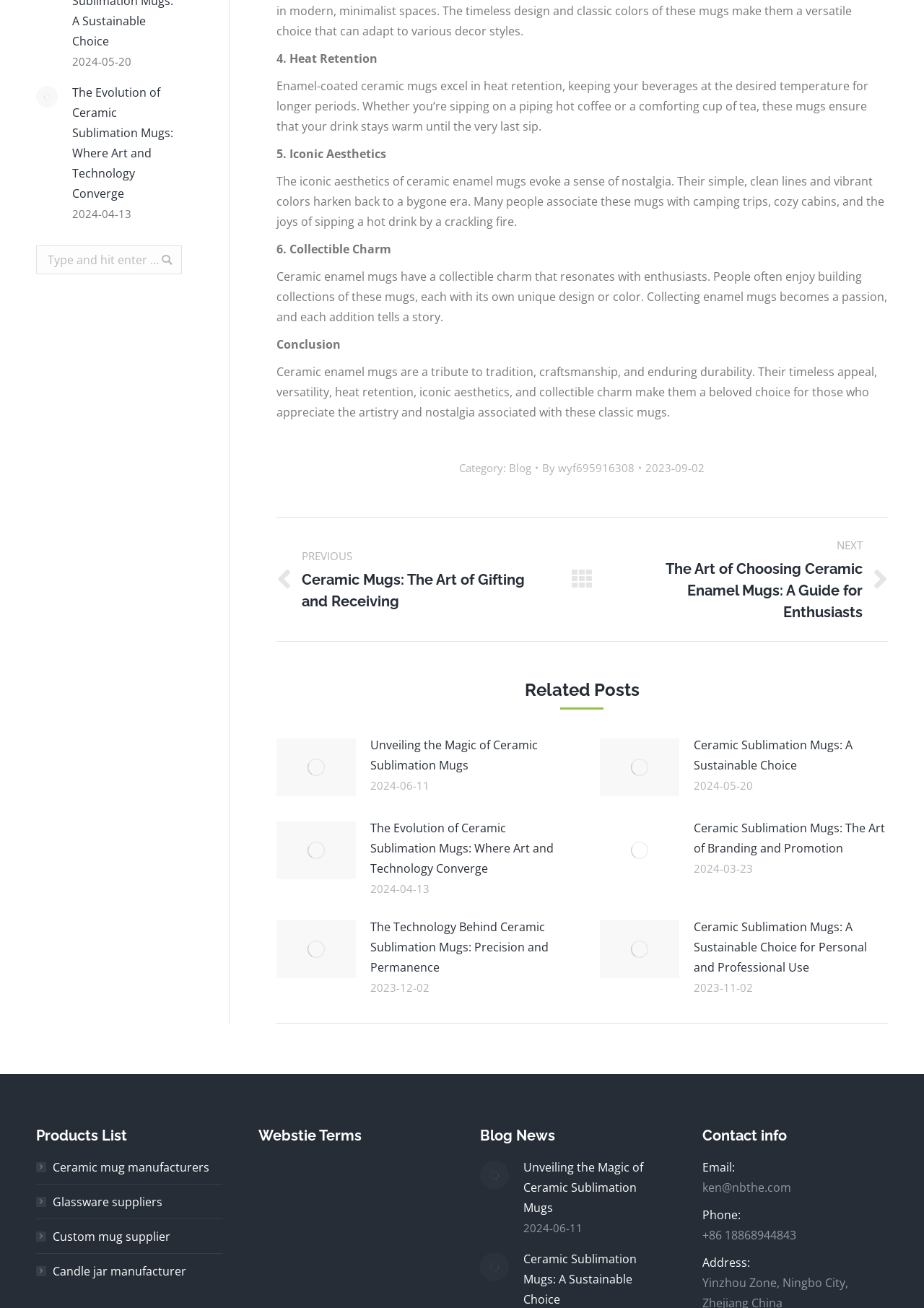Find the bounding box coordinates of the clickable element required to execute the following instruction: "Read the blog post 'Unveiling the Magic of Ceramic Sublimation Mugs'". Provide the coordinates as four float numbers between 0 and 1, i.e., [left, top, right, bottom].

[0.4, 0.562, 0.61, 0.593]